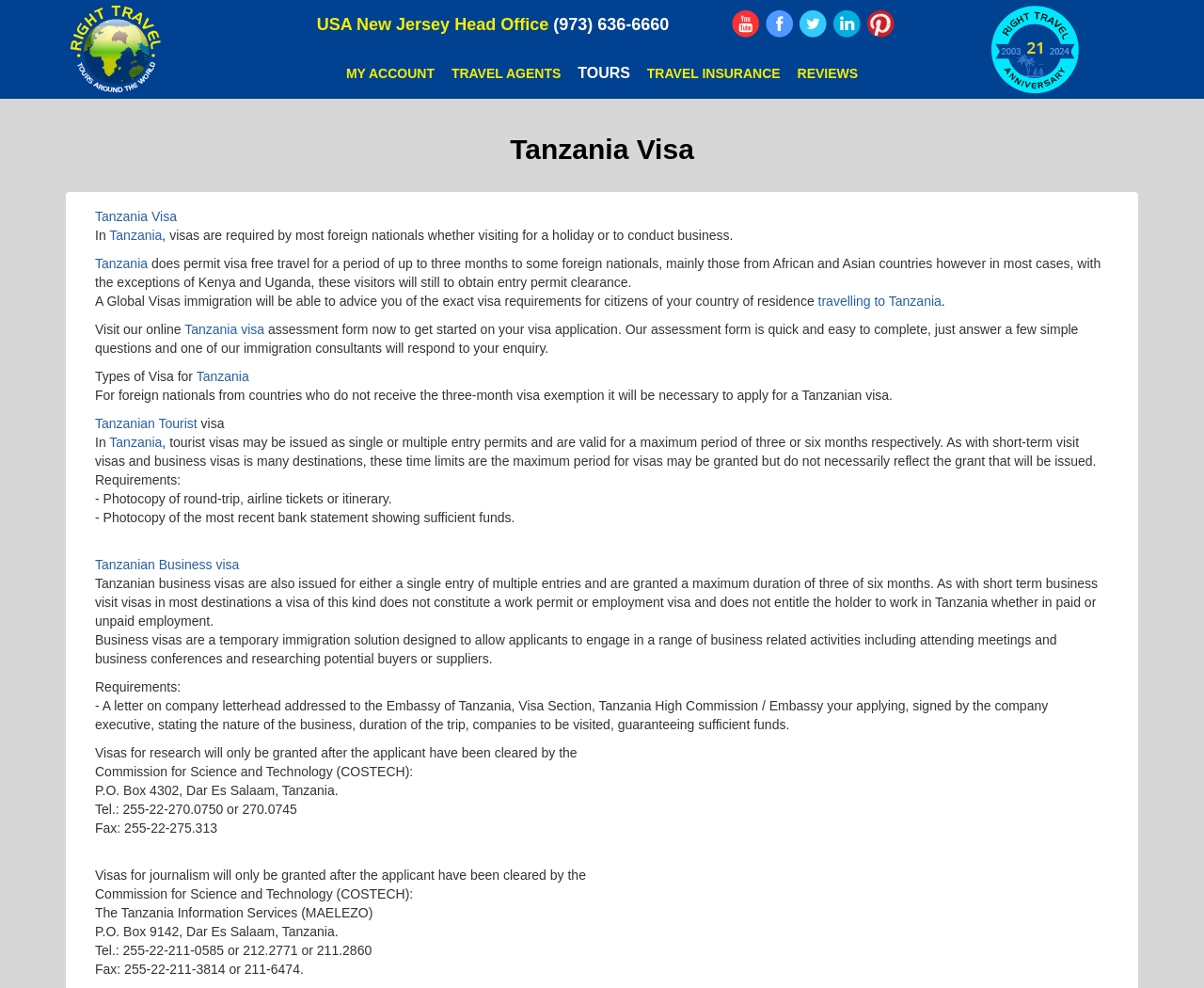Use a single word or phrase to answer the question: 
What is the name of the country whose visa application is discussed?

Tanzania